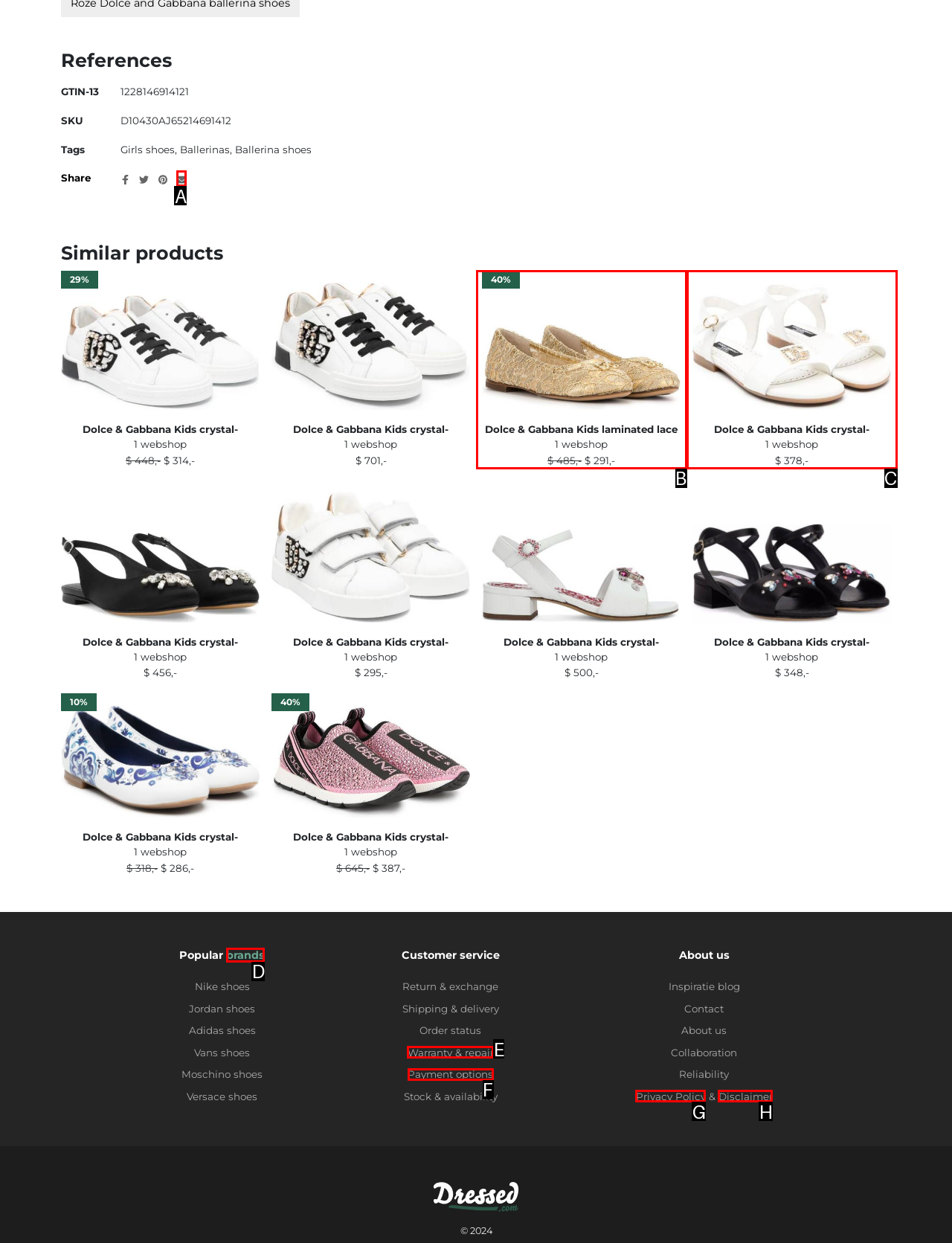Select the appropriate HTML element that needs to be clicked to execute the following task: Go to 'brands'. Respond with the letter of the option.

D